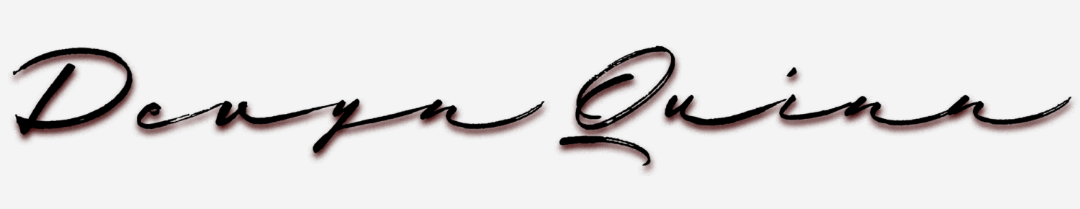What genre of romance is associated with the author's work?
Using the image as a reference, give a one-word or short phrase answer.

gothic and paranormal